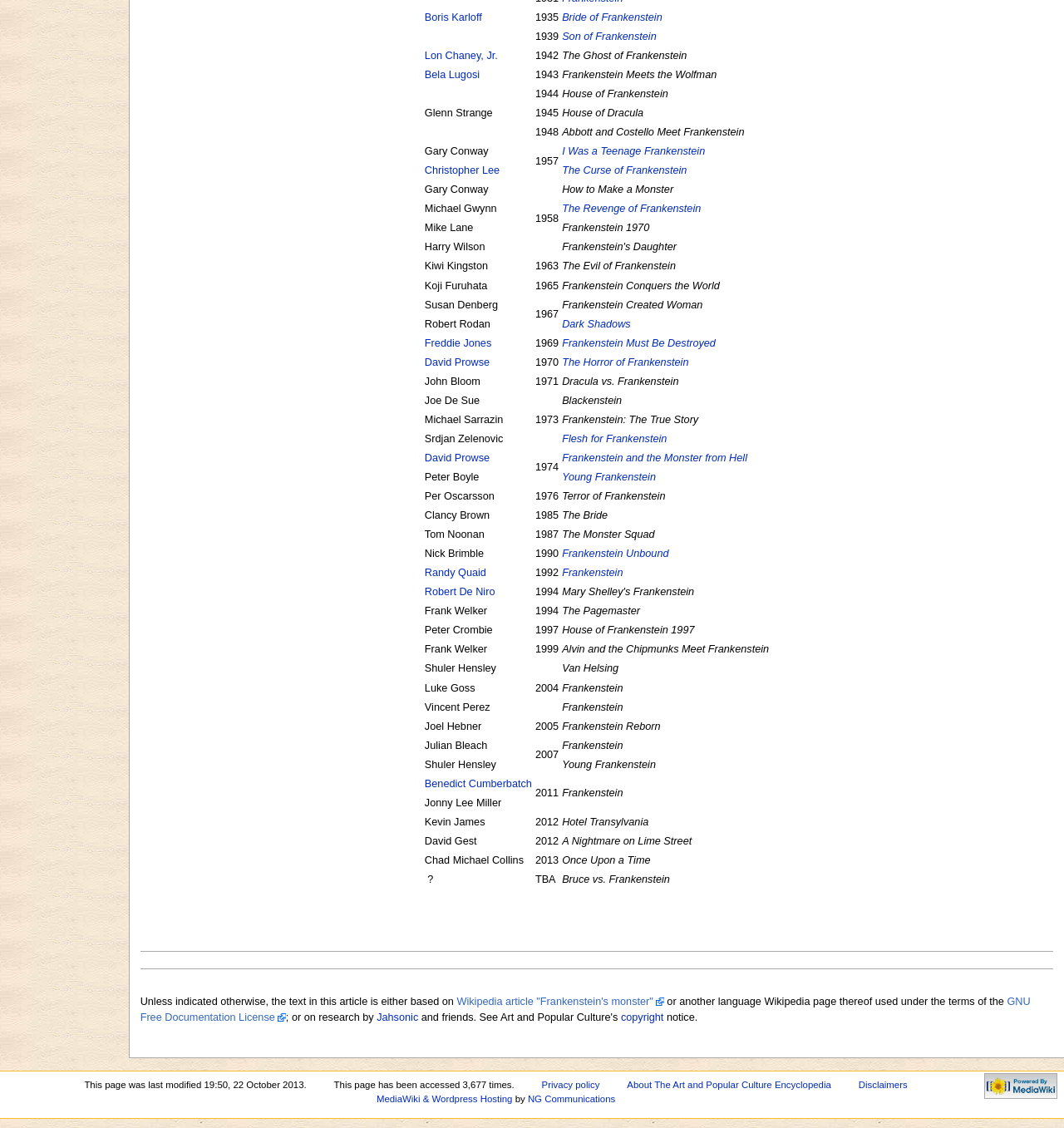Determine the bounding box for the described UI element: "House of Dracula".

[0.528, 0.095, 0.605, 0.105]